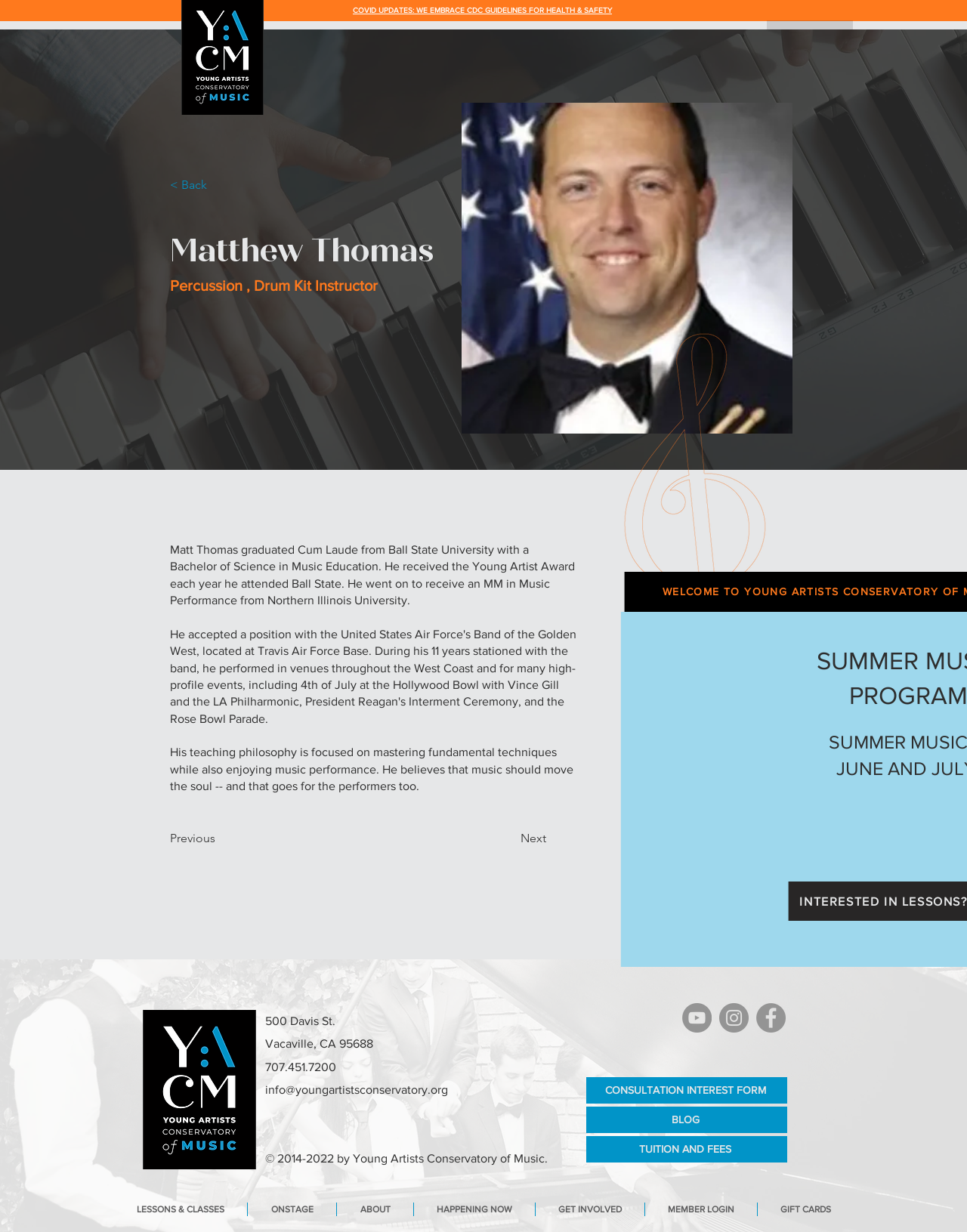What is the Young Artists Conservatory of Music's phone number?
Please give a detailed answer to the question using the information shown in the image.

The phone number of the Young Artists Conservatory of Music is 707.451.7200, which is mentioned in the footer section of the webpage.